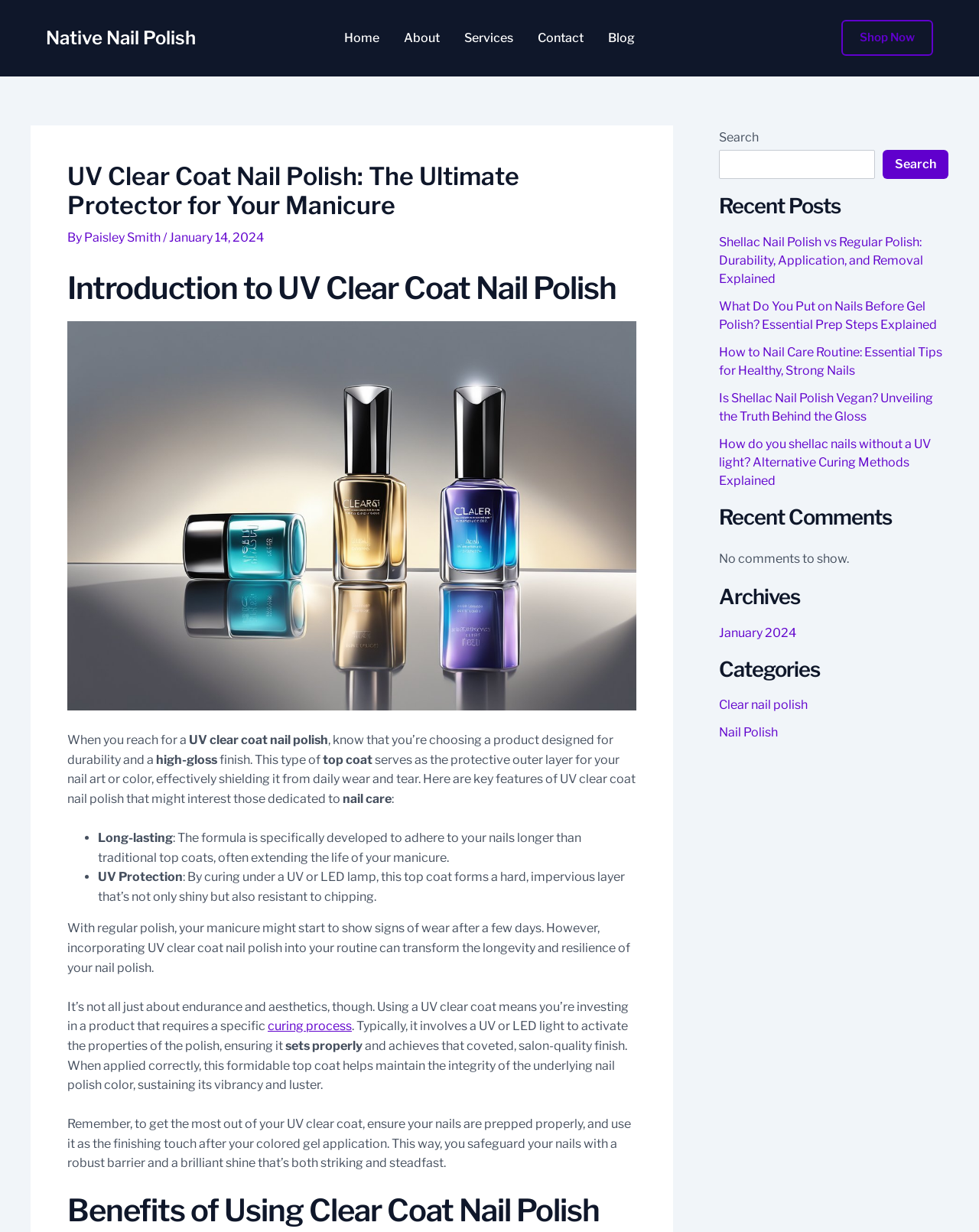Please determine the primary heading and provide its text.

UV Clear Coat Nail Polish: The Ultimate Protector for Your Manicure